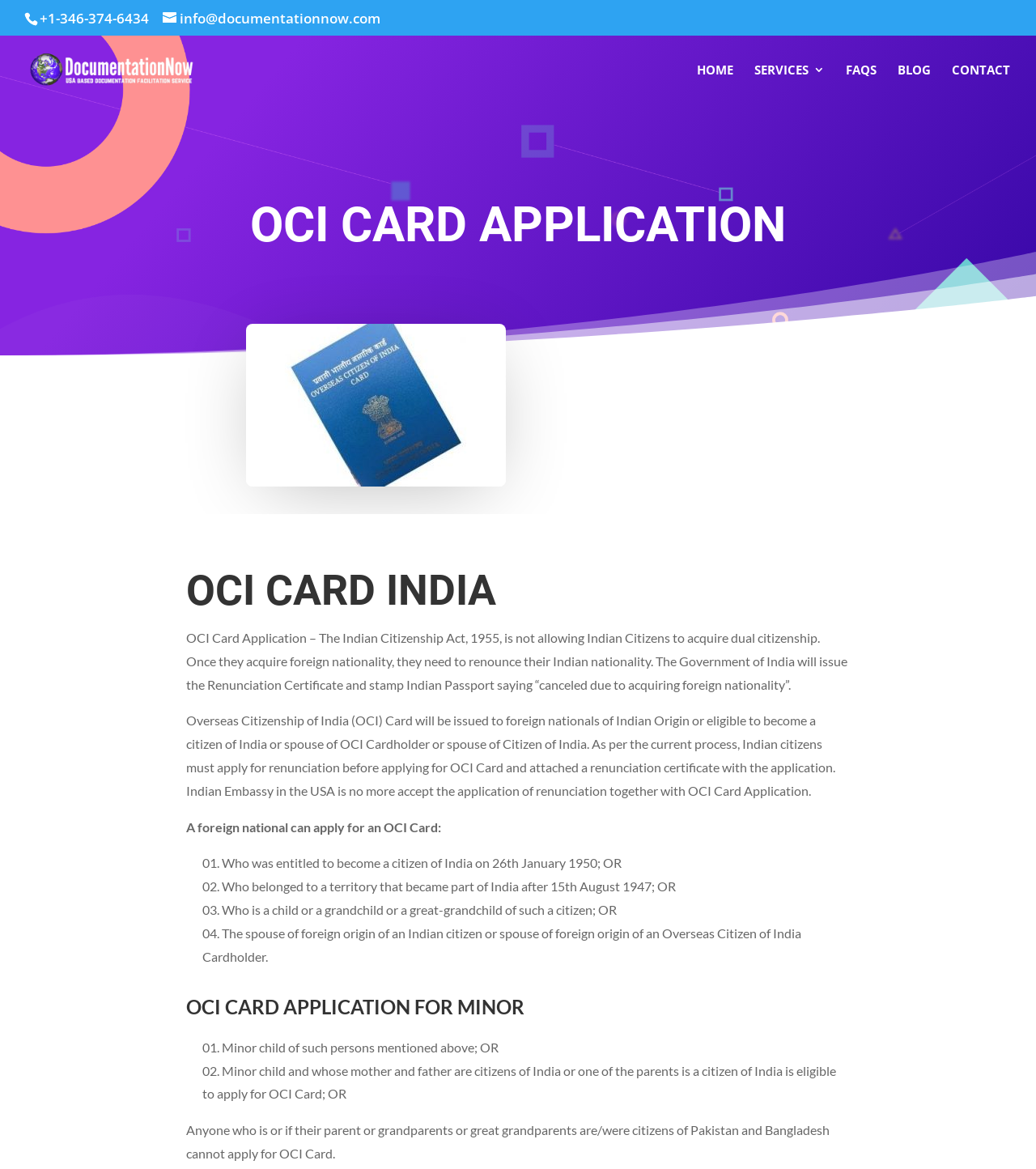Use a single word or phrase to answer the following:
Can a minor child of an Indian citizen apply for OCI Card?

Yes